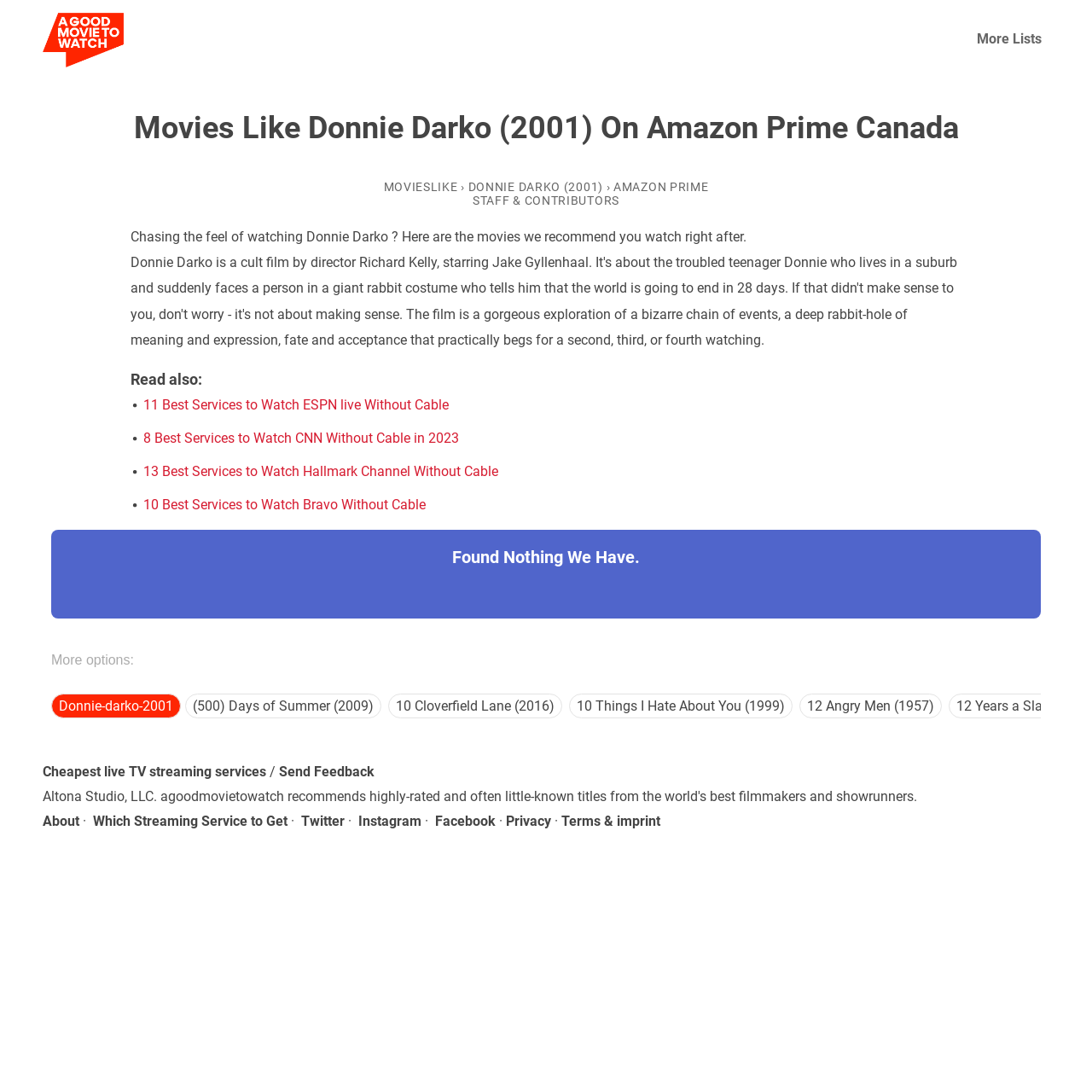What is the purpose of the 'Read also:' section?
Please ensure your answer to the question is detailed and covers all necessary aspects.

The 'Read also:' section appears to provide additional reading recommendations, as it lists four links to articles, such as '11 Best Services to Watch ESPN live Without Cable' and '8 Best Services to Watch CNN Without Cable in 2023'.